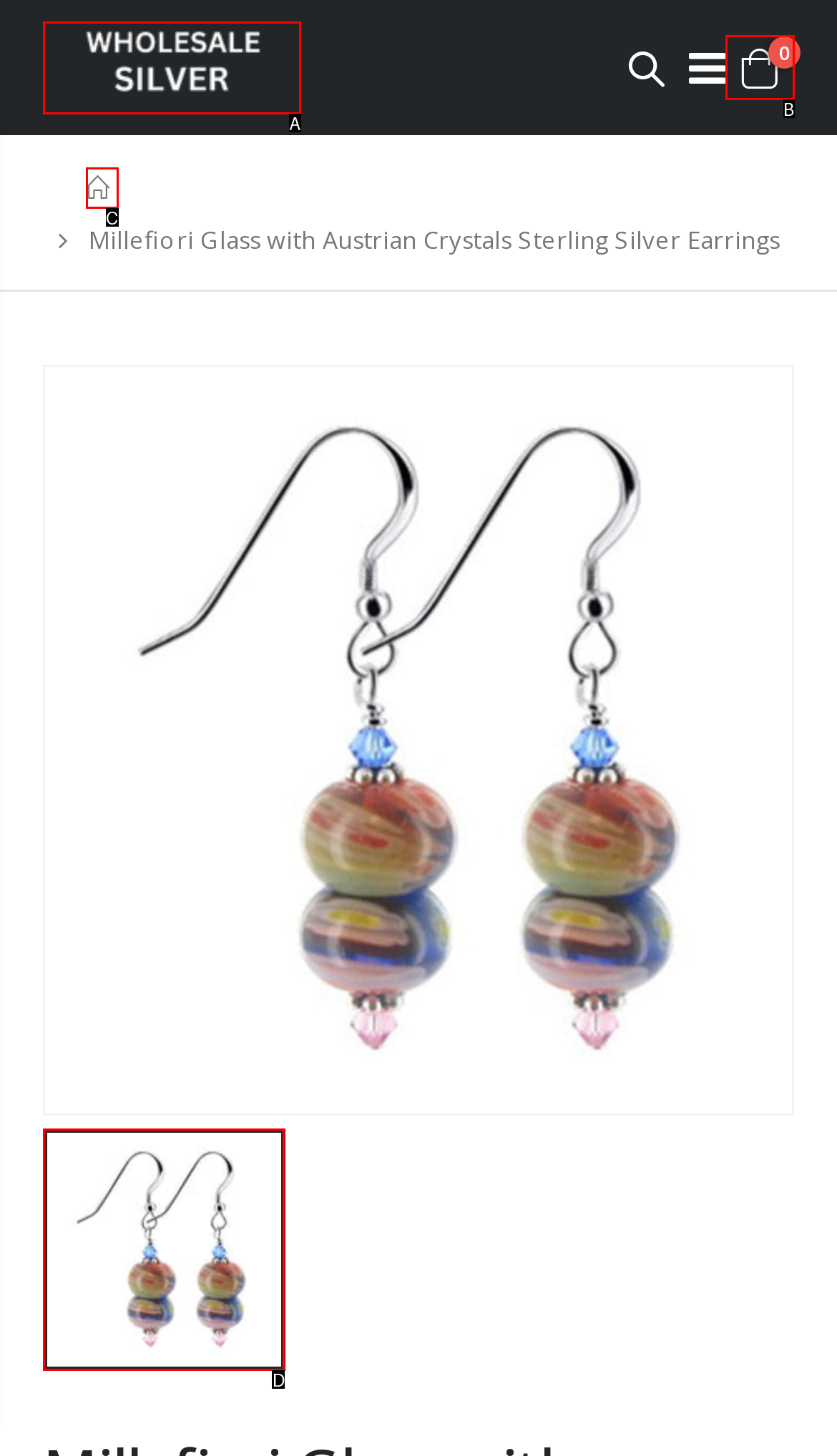Select the letter that corresponds to the description: Home. Provide your answer using the option's letter.

C